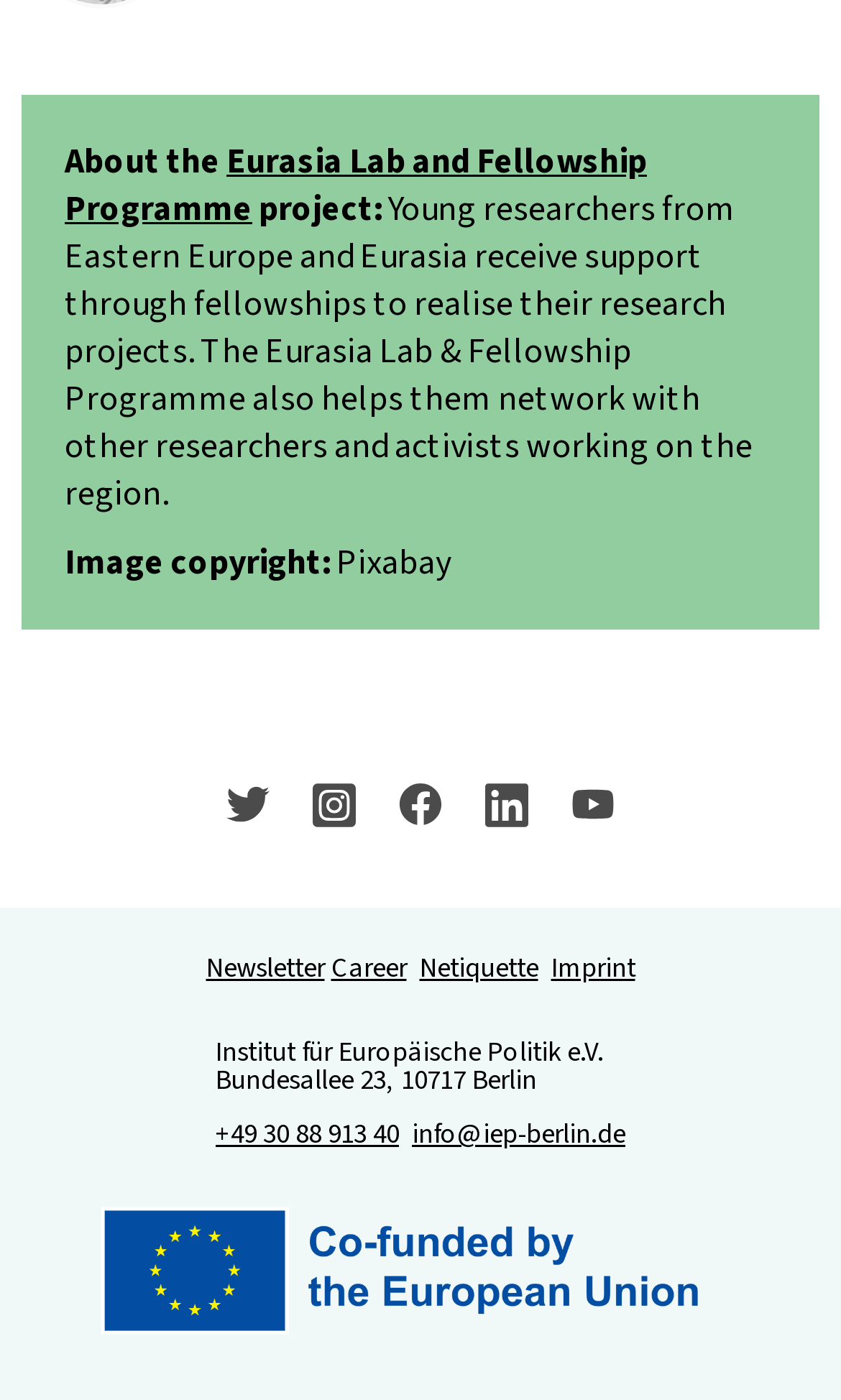What is the name of the programme described on the webpage?
Please provide a single word or phrase answer based on the image.

Eurasia Lab and Fellowship Programme